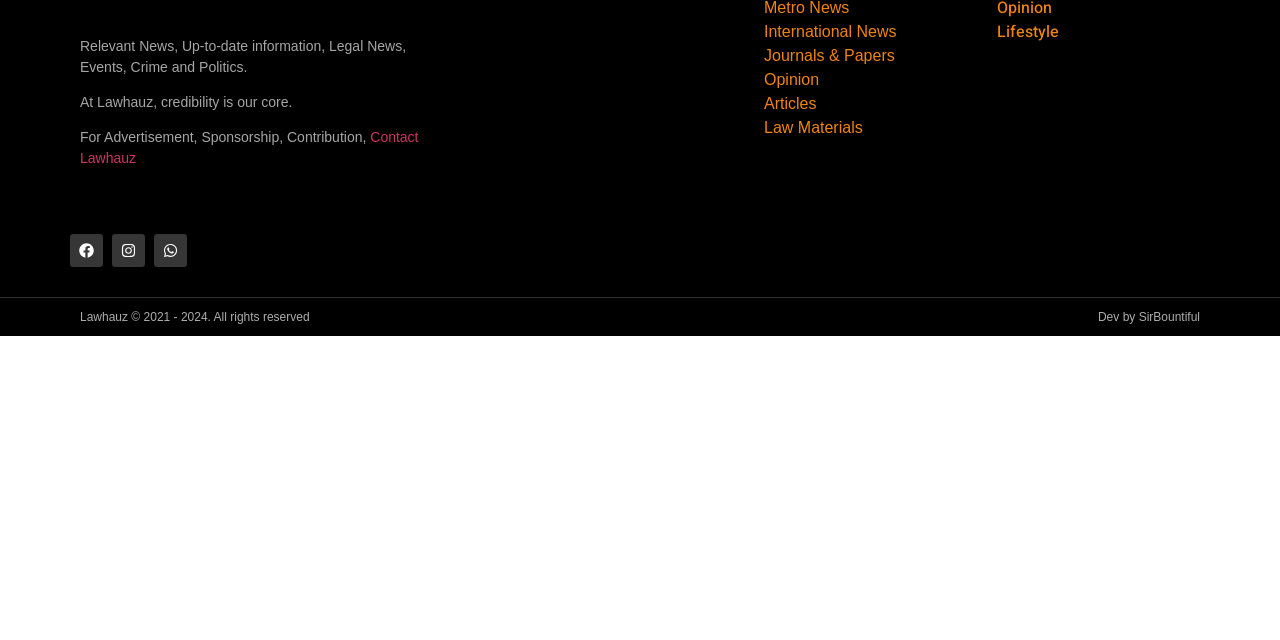Given the element description, predict the bounding box coordinates in the format (top-left x, top-left y, bottom-right x, bottom-right y), using floating point numbers between 0 and 1: Journals & Papers

[0.597, 0.069, 0.759, 0.106]